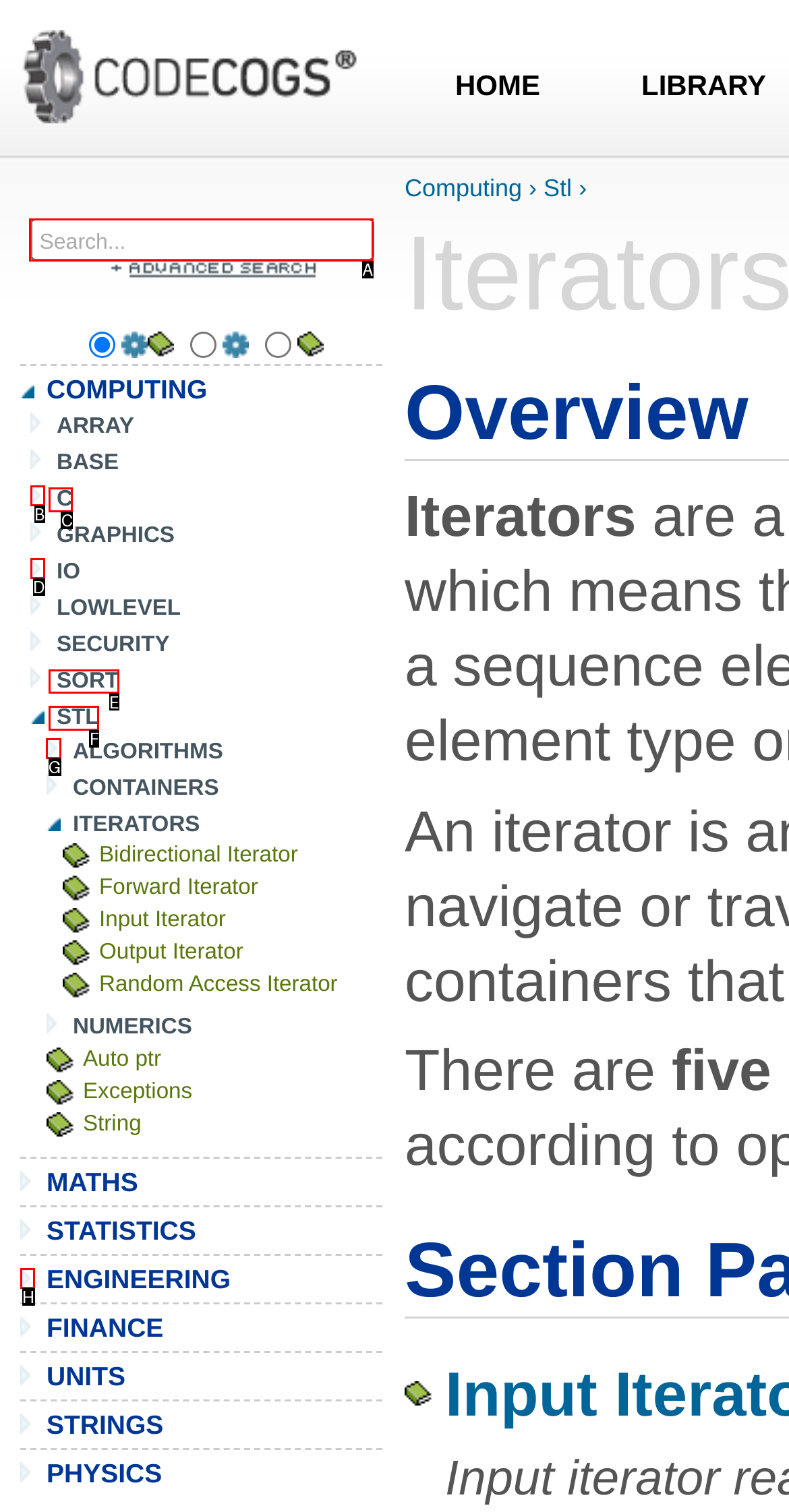Match the description: name="q" placeholder="Search..." title="search text" to the appropriate HTML element. Respond with the letter of your selected option.

A